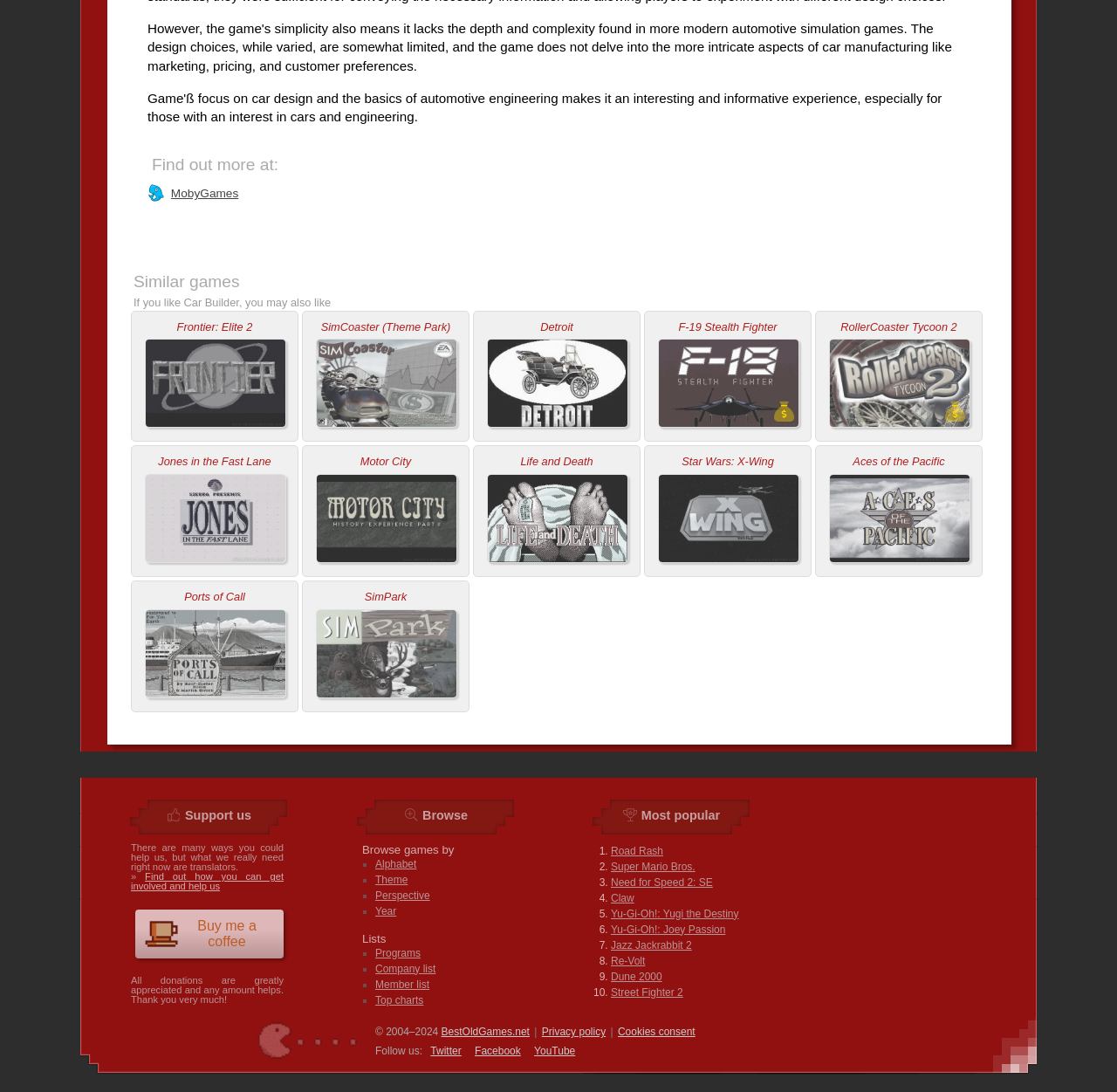Please determine the bounding box coordinates of the element's region to click in order to carry out the following instruction: "learn about the author Mexus". The coordinates should be four float numbers between 0 and 1, i.e., [left, top, right, bottom].

None